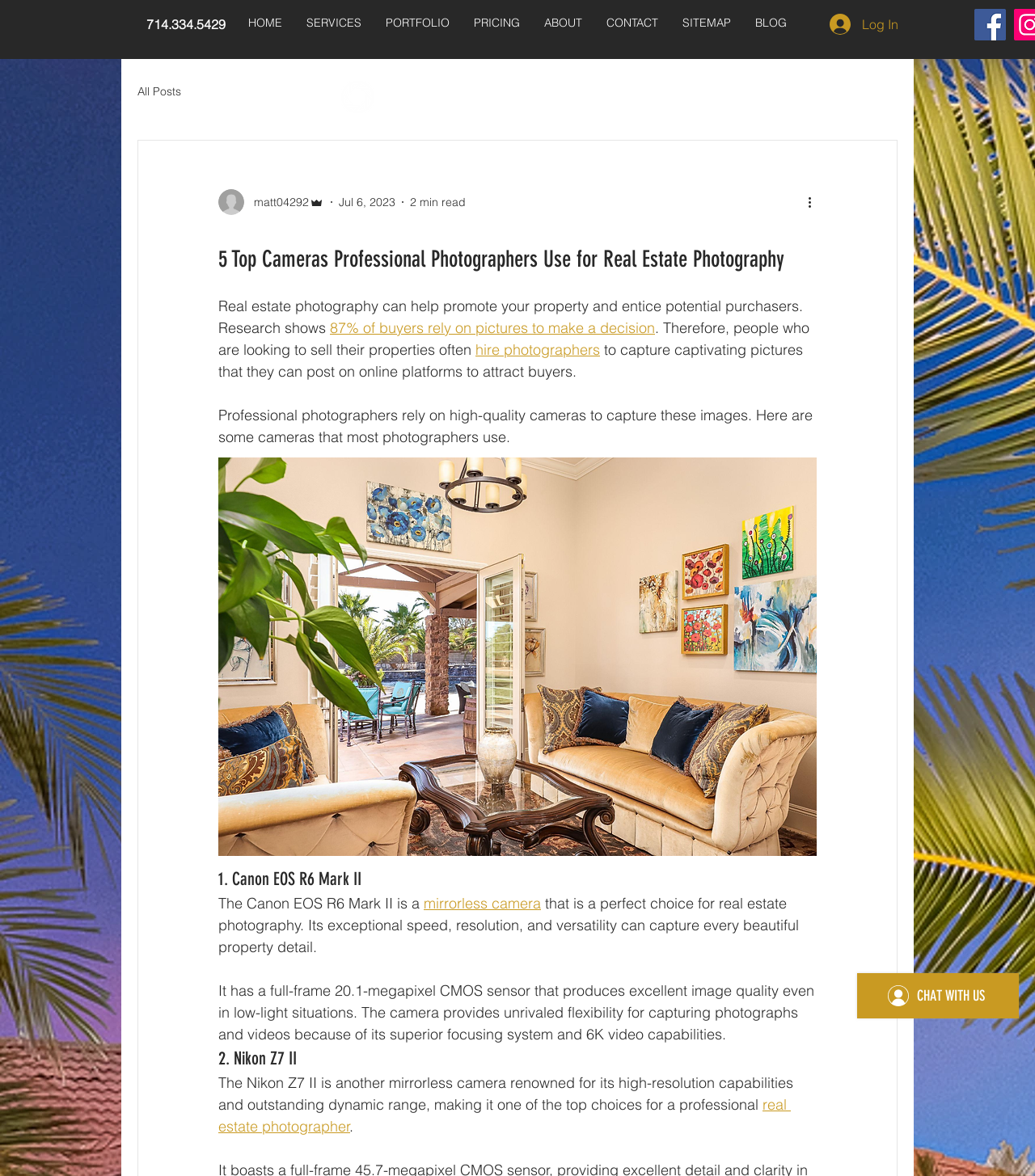Please provide the bounding box coordinates for the element that needs to be clicked to perform the instruction: "Click on the 'Log In' button". The coordinates must consist of four float numbers between 0 and 1, formatted as [left, top, right, bottom].

[0.791, 0.008, 0.879, 0.034]